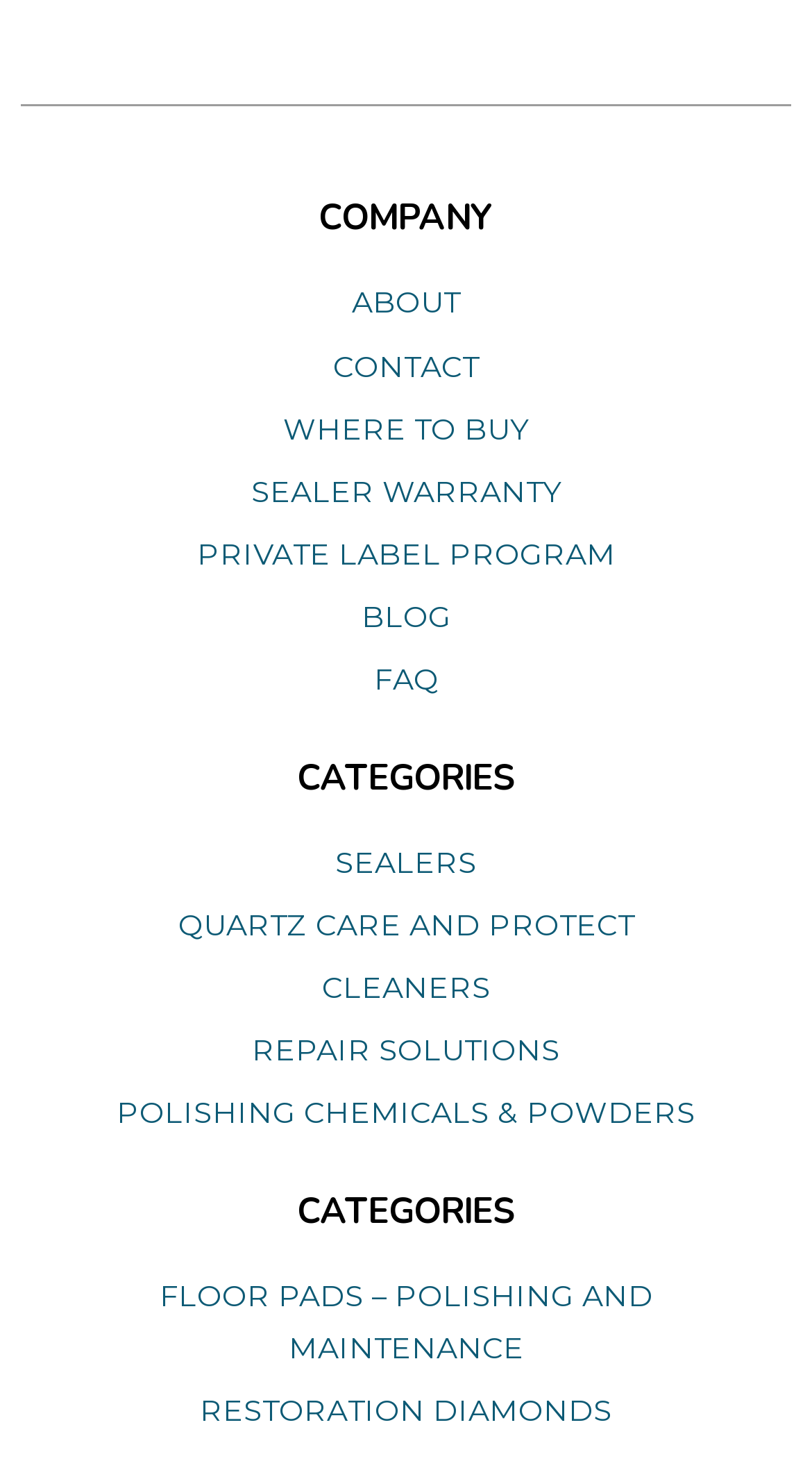Determine the bounding box coordinates of the clickable area required to perform the following instruction: "read blog". The coordinates should be represented as four float numbers between 0 and 1: [left, top, right, bottom].

[0.051, 0.406, 0.949, 0.449]